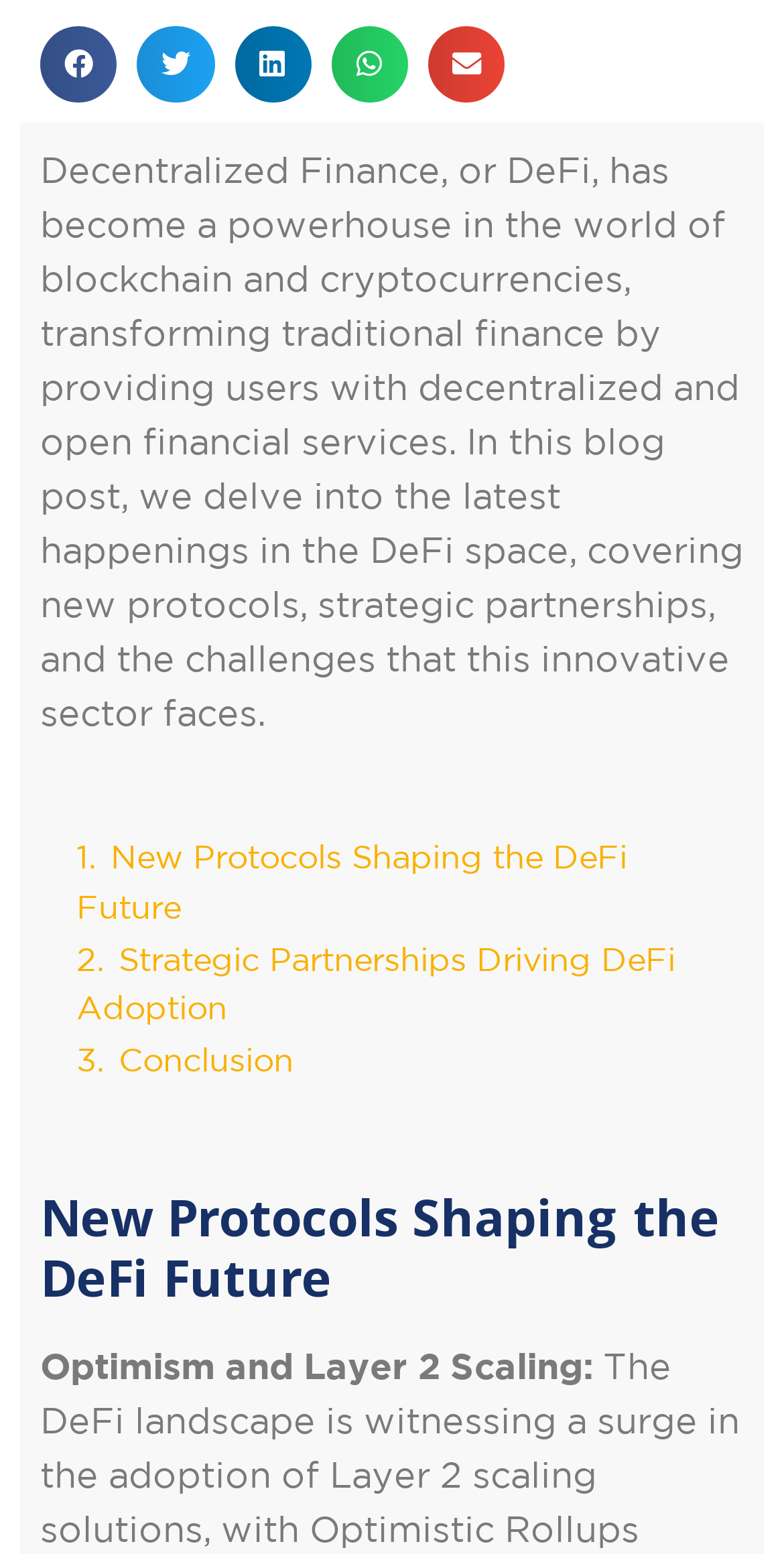Please identify the bounding box coordinates of the element I need to click to follow this instruction: "Read the conclusion".

[0.097, 0.671, 0.374, 0.694]